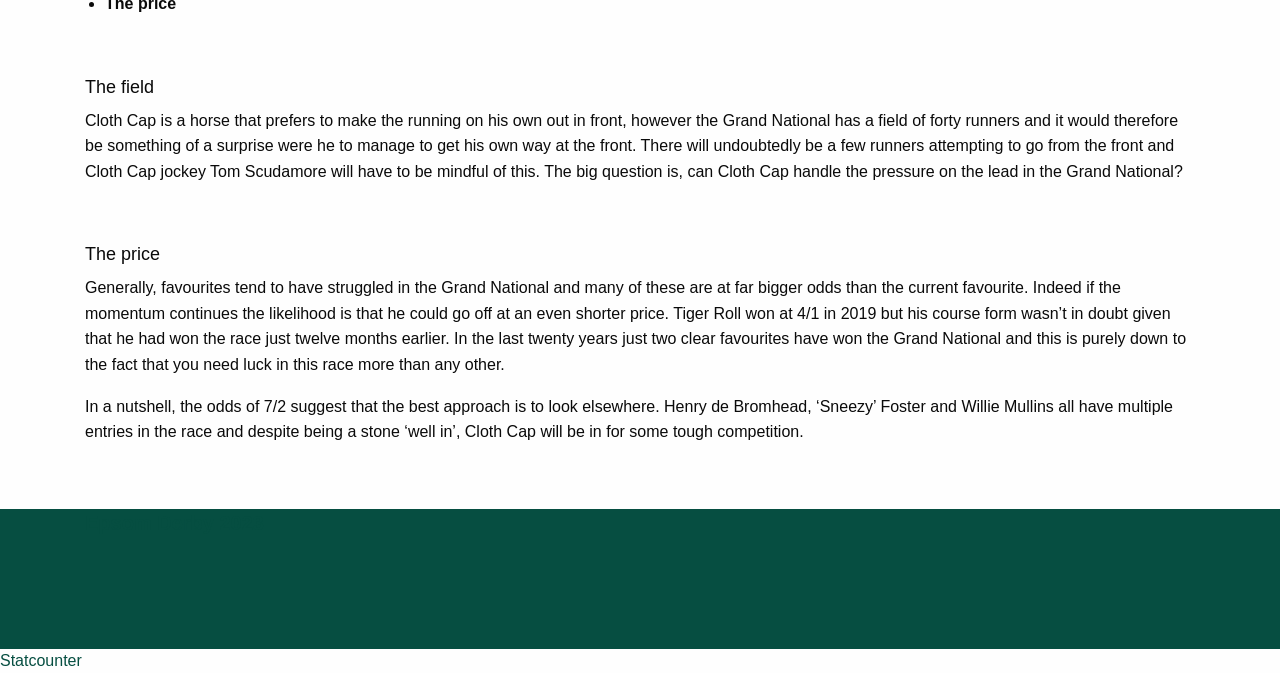What is the name of the event mentioned in the footer?
Kindly offer a comprehensive and detailed response to the question.

The footer of the webpage contains a link to the Epsom Derby 2023 event, which is mentioned as a separate section.